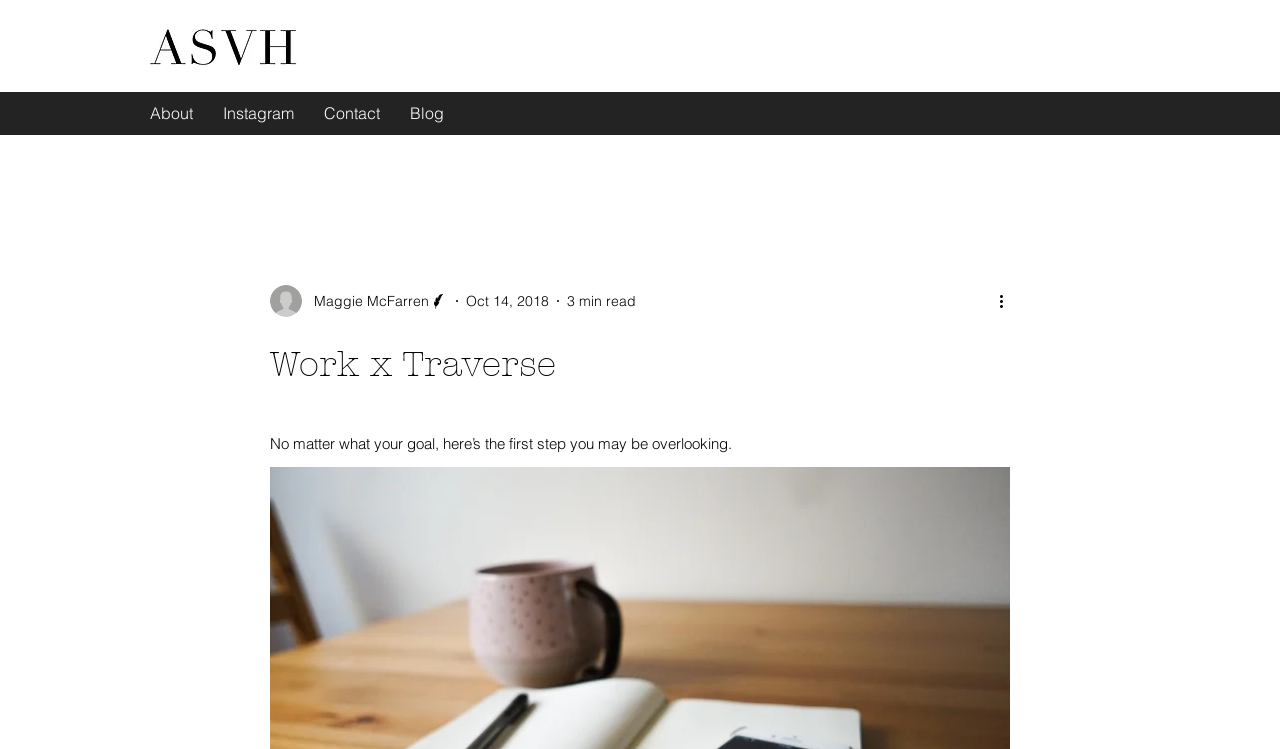What is the logo of the website?
Using the visual information from the image, give a one-word or short-phrase answer.

A Stronger Version of Her logo